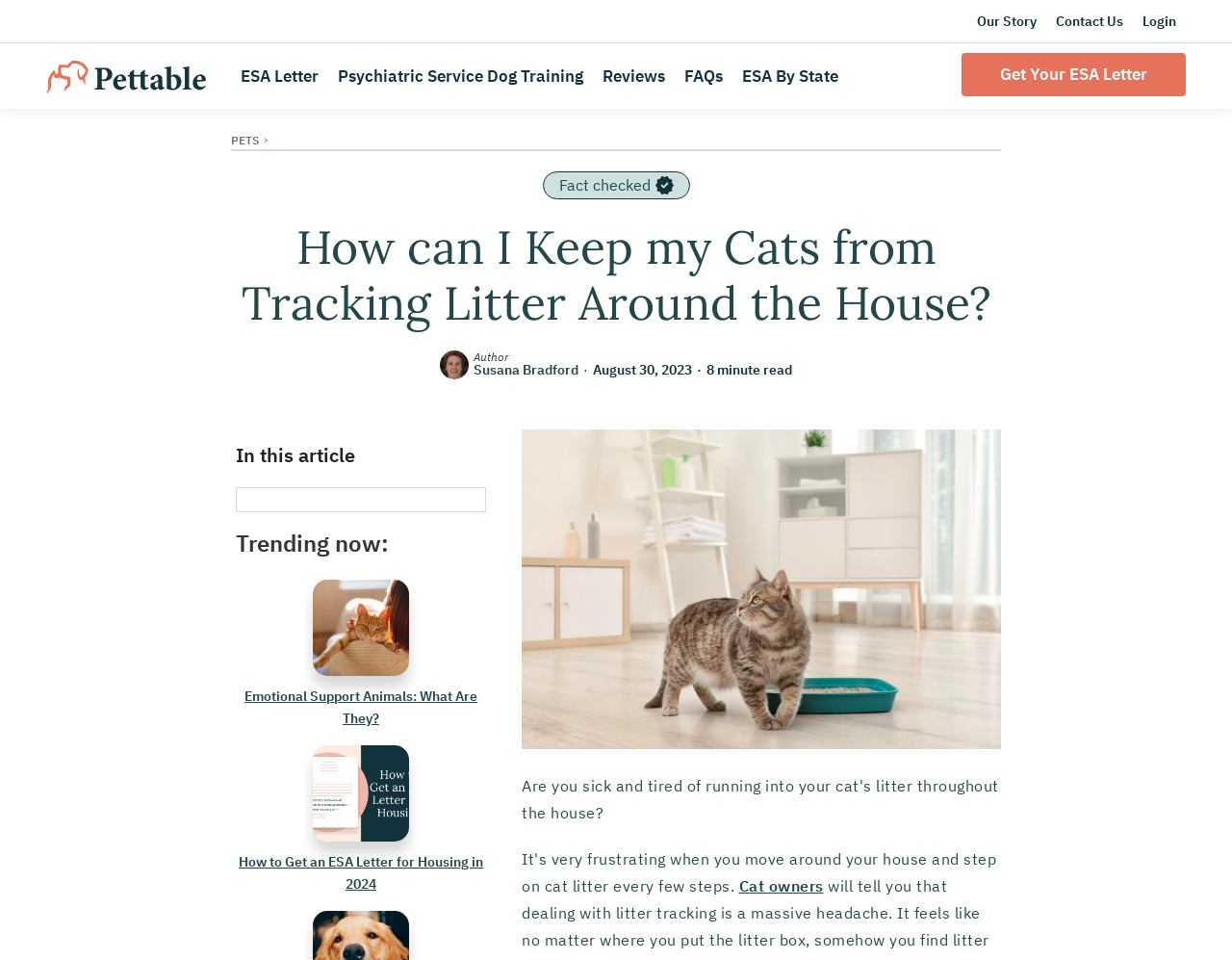Please specify the bounding box coordinates for the clickable region that will help you carry out the instruction: "Read the article by Susana Bradford".

[0.384, 0.376, 0.47, 0.394]